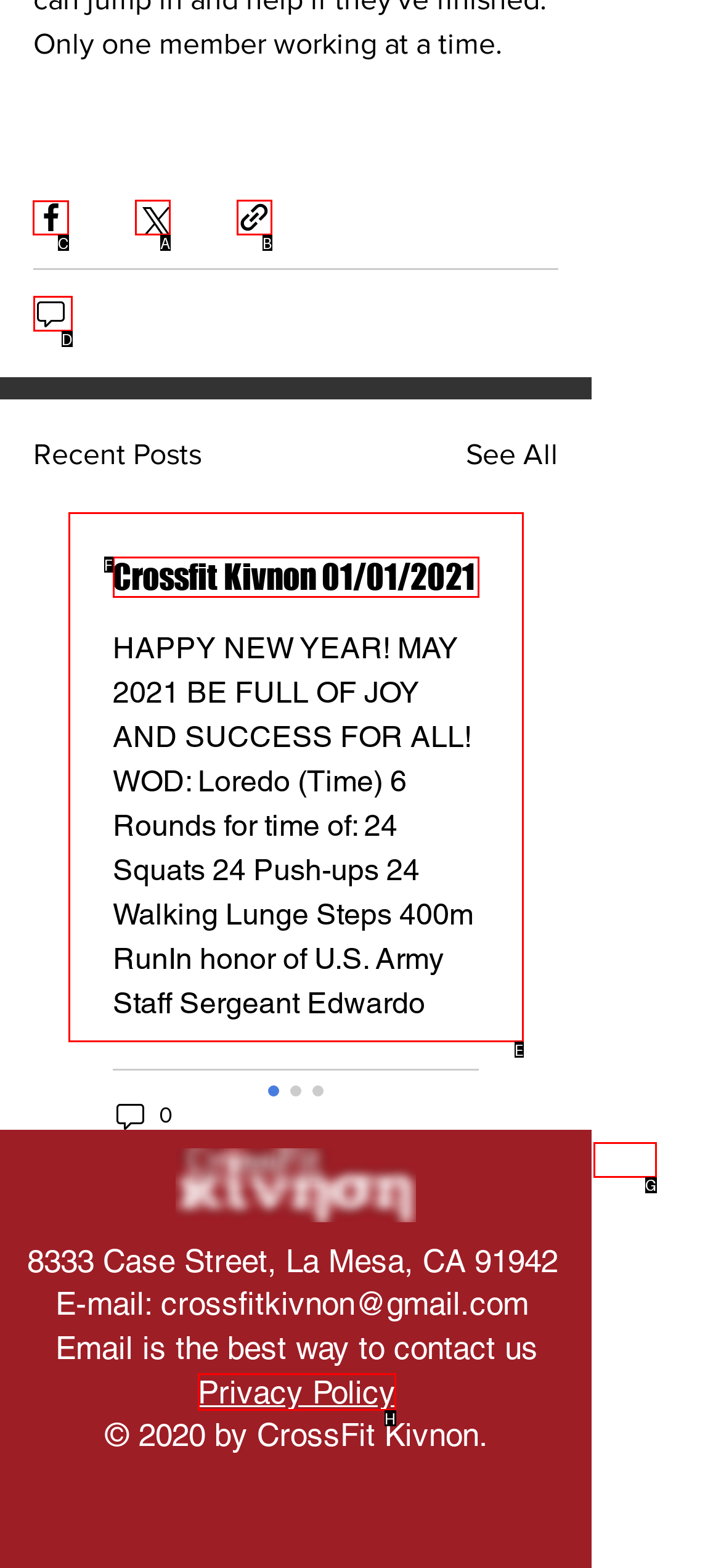Pick the right letter to click to achieve the task: Sign up for the newsletter
Answer with the letter of the correct option directly.

None